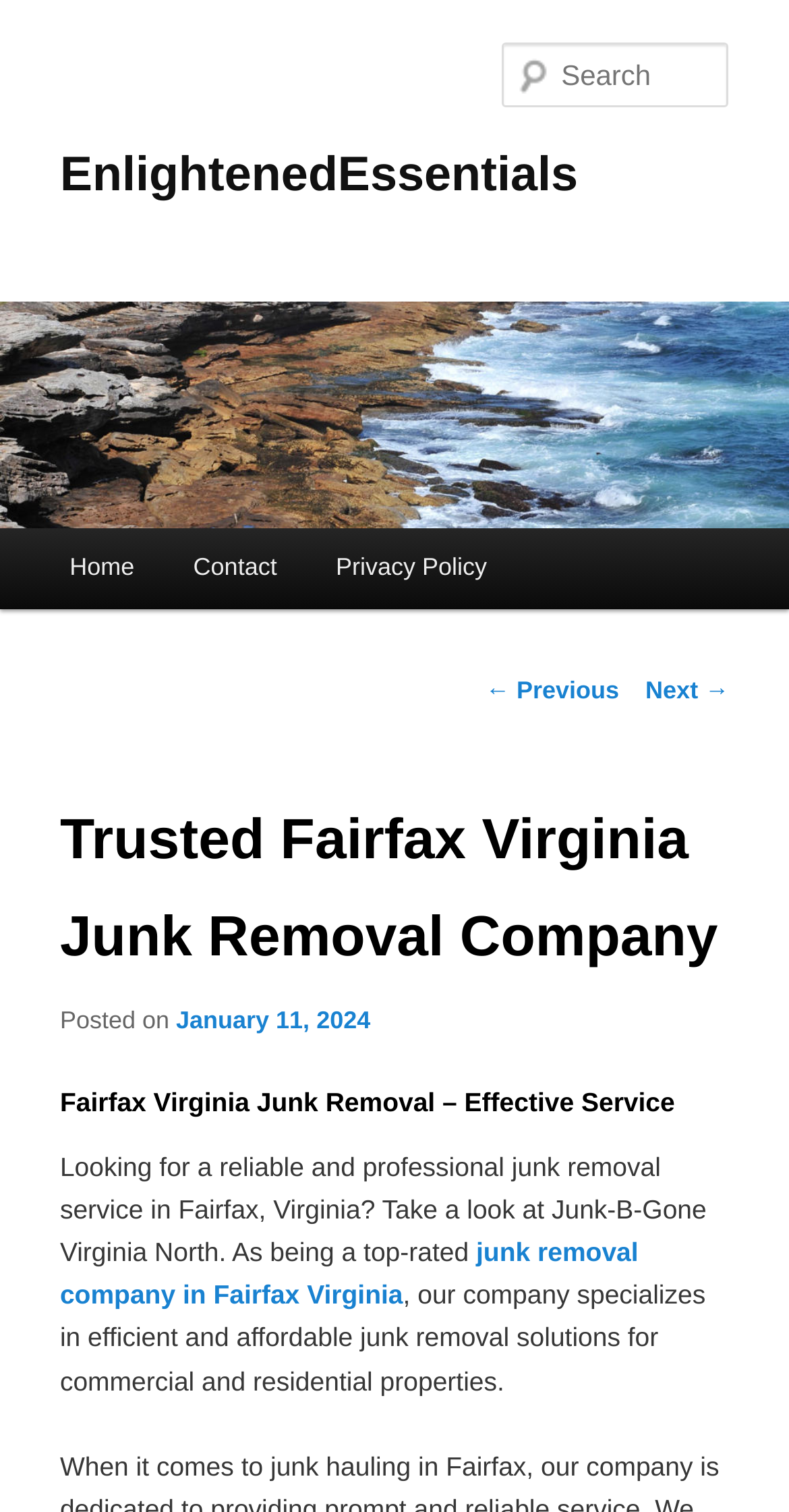Identify the bounding box coordinates of the clickable section necessary to follow the following instruction: "Read more about junk removal company in Fairfax Virginia". The coordinates should be presented as four float numbers from 0 to 1, i.e., [left, top, right, bottom].

[0.076, 0.818, 0.809, 0.867]